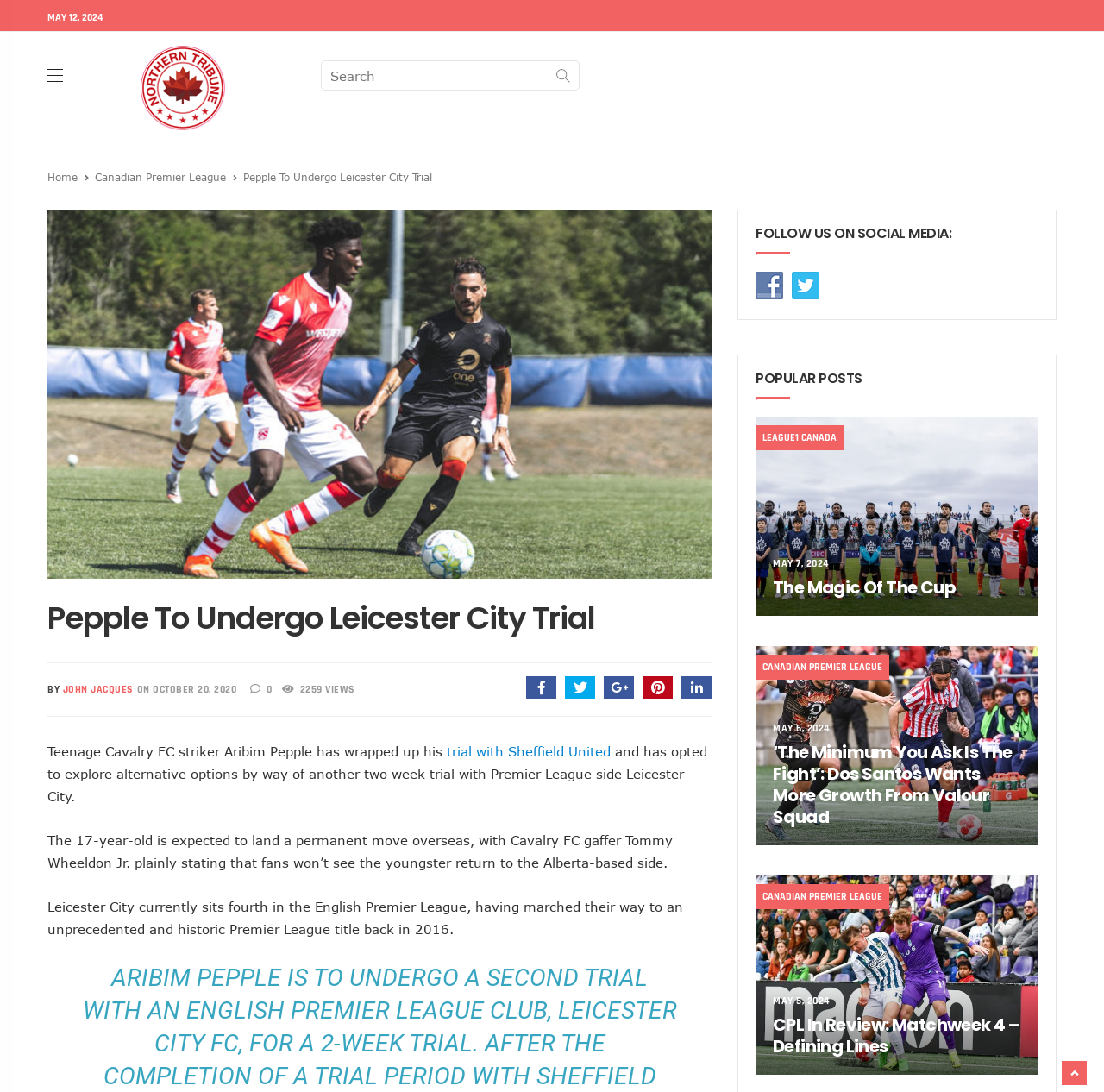Respond with a single word or short phrase to the following question: 
What is the date of the article?

MAY 12, 2024